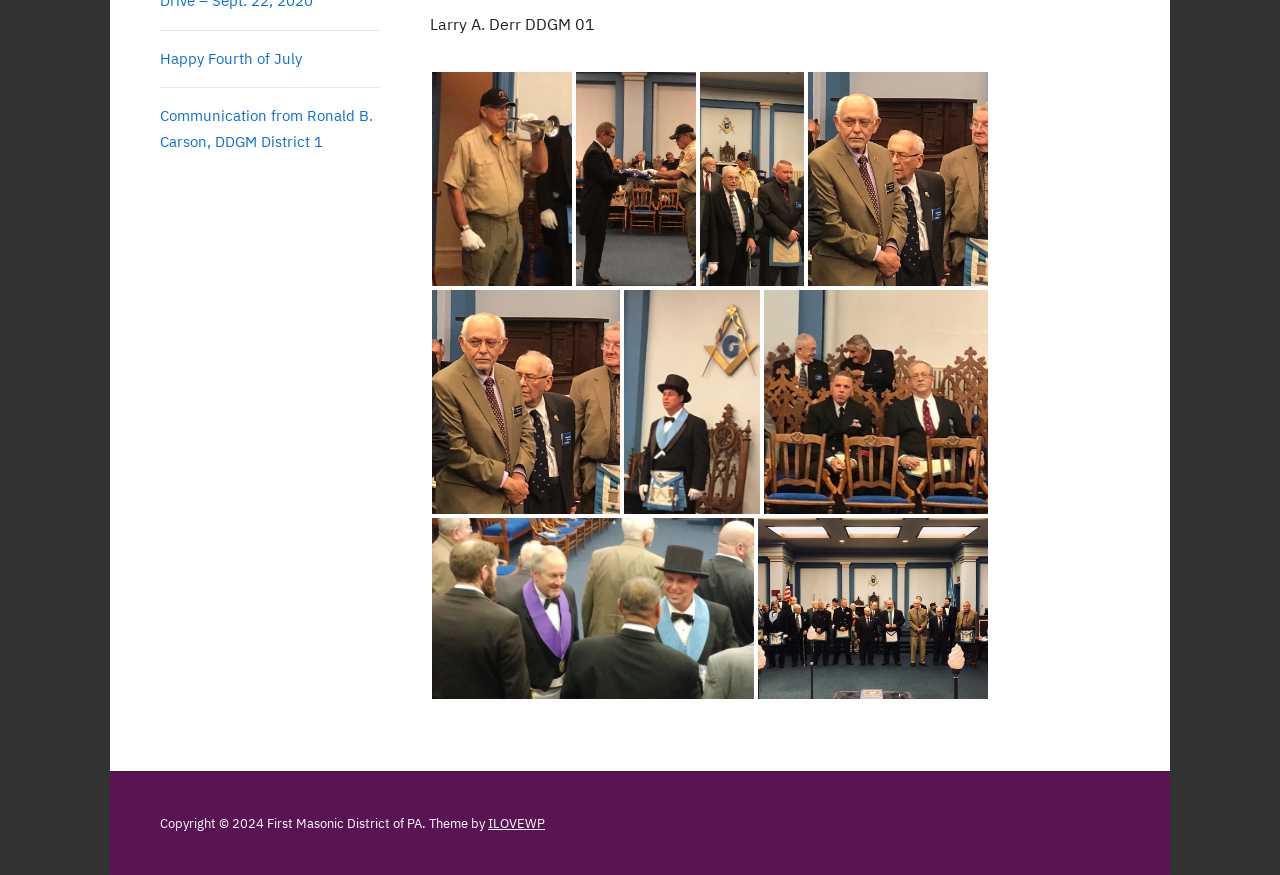For the element described, predict the bounding box coordinates as (top-left x, top-left y, bottom-right x, bottom-right y). All values should be between 0 and 1. Element description: Happy Fourth of July

[0.125, 0.056, 0.236, 0.077]